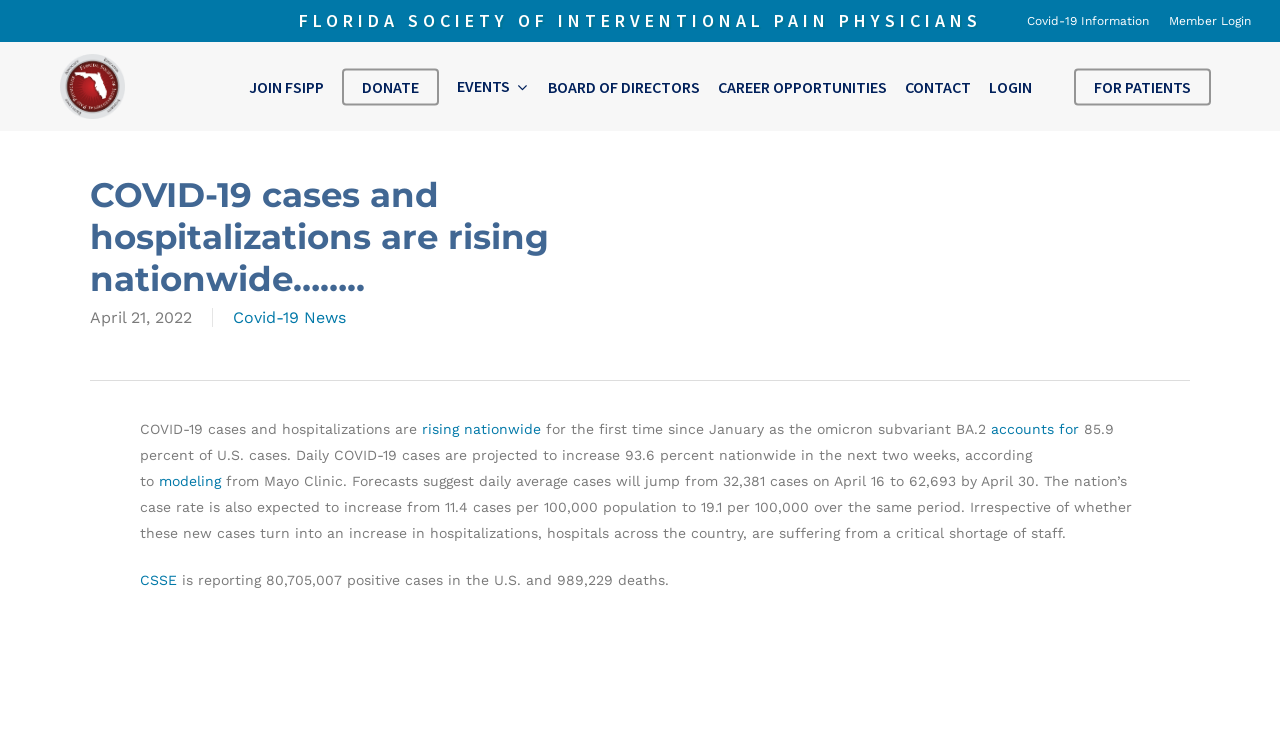Please identify the bounding box coordinates of the element's region that needs to be clicked to fulfill the following instruction: "Open whatsapp". The bounding box coordinates should consist of four float numbers between 0 and 1, i.e., [left, top, right, bottom].

None